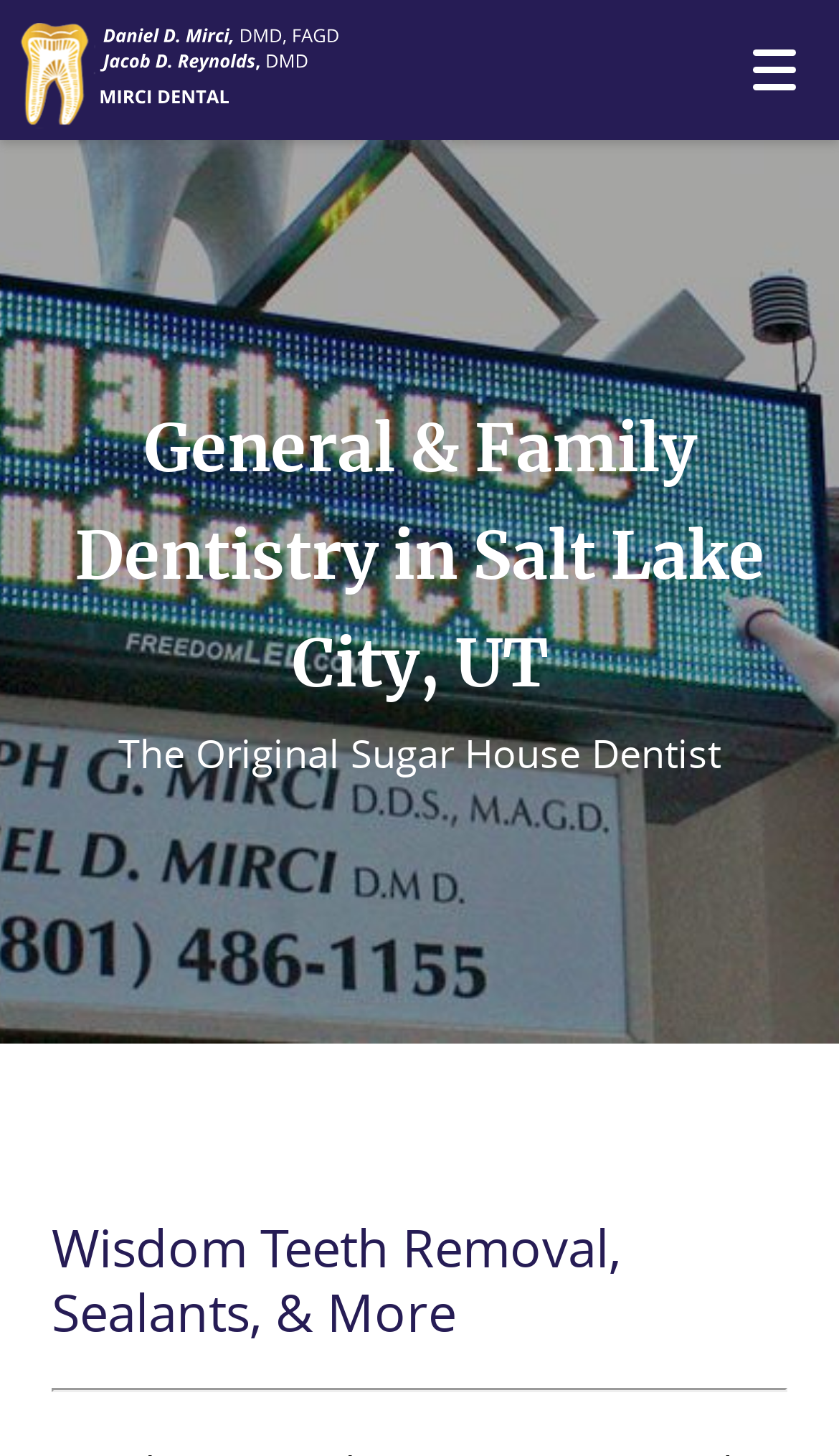Please look at the image and answer the question with a detailed explanation: What is the purpose of the 'Leave a review' button?

The 'Leave a review' button is likely used to allow patients to leave a review or rating for the dentist office. This is inferred from the button's text and its proximity to the 'DIRECTIONS' and 'CALL US' links, which suggests that it is related to patient feedback.